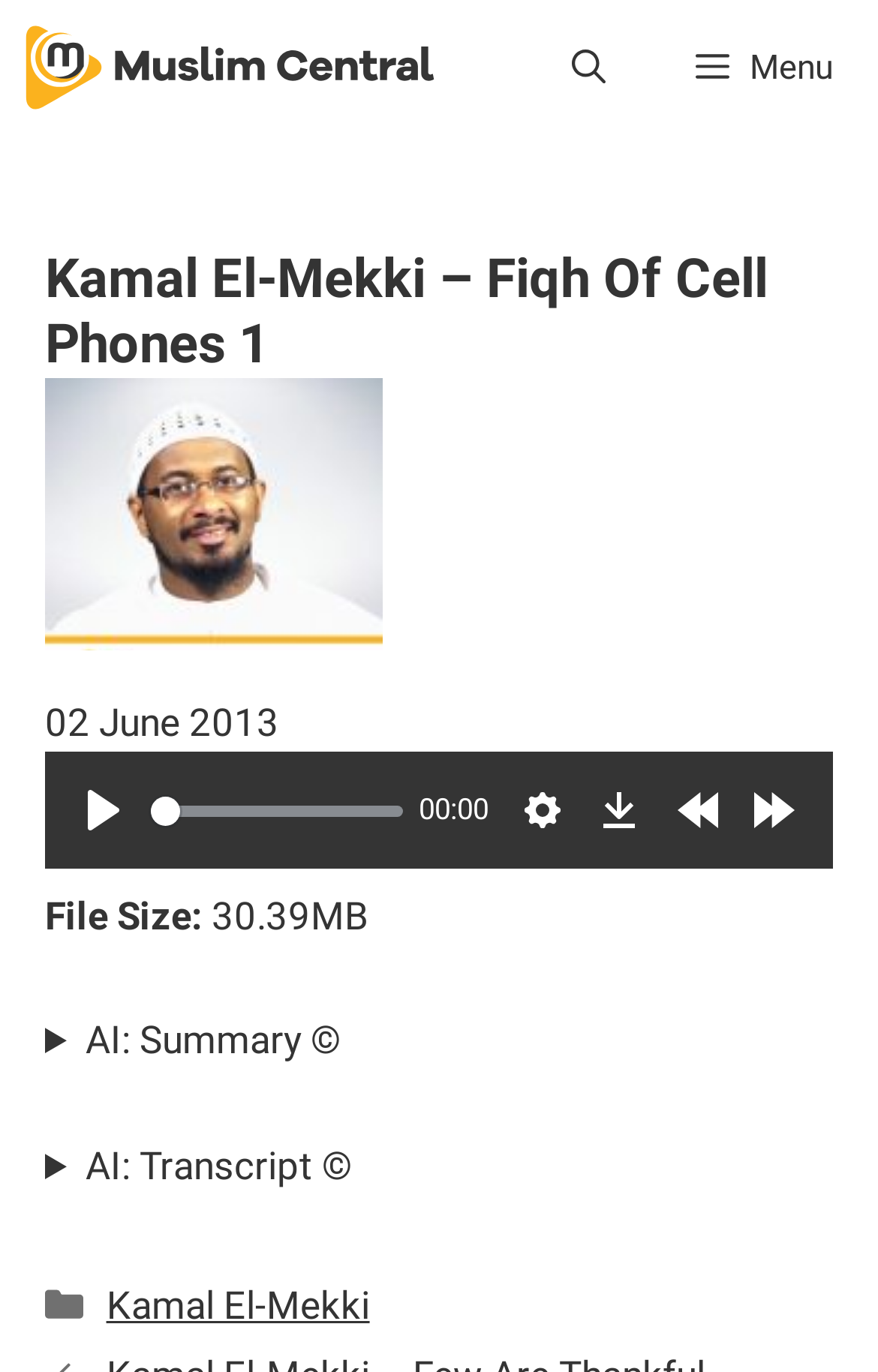What is the speaker's name?
Provide a detailed and well-explained answer to the question.

The speaker's name can be found in the heading 'Kamal El-Mekki – Fiqh Of Cell Phones 1' and also in the image description 'Kamal El-Mekki'.